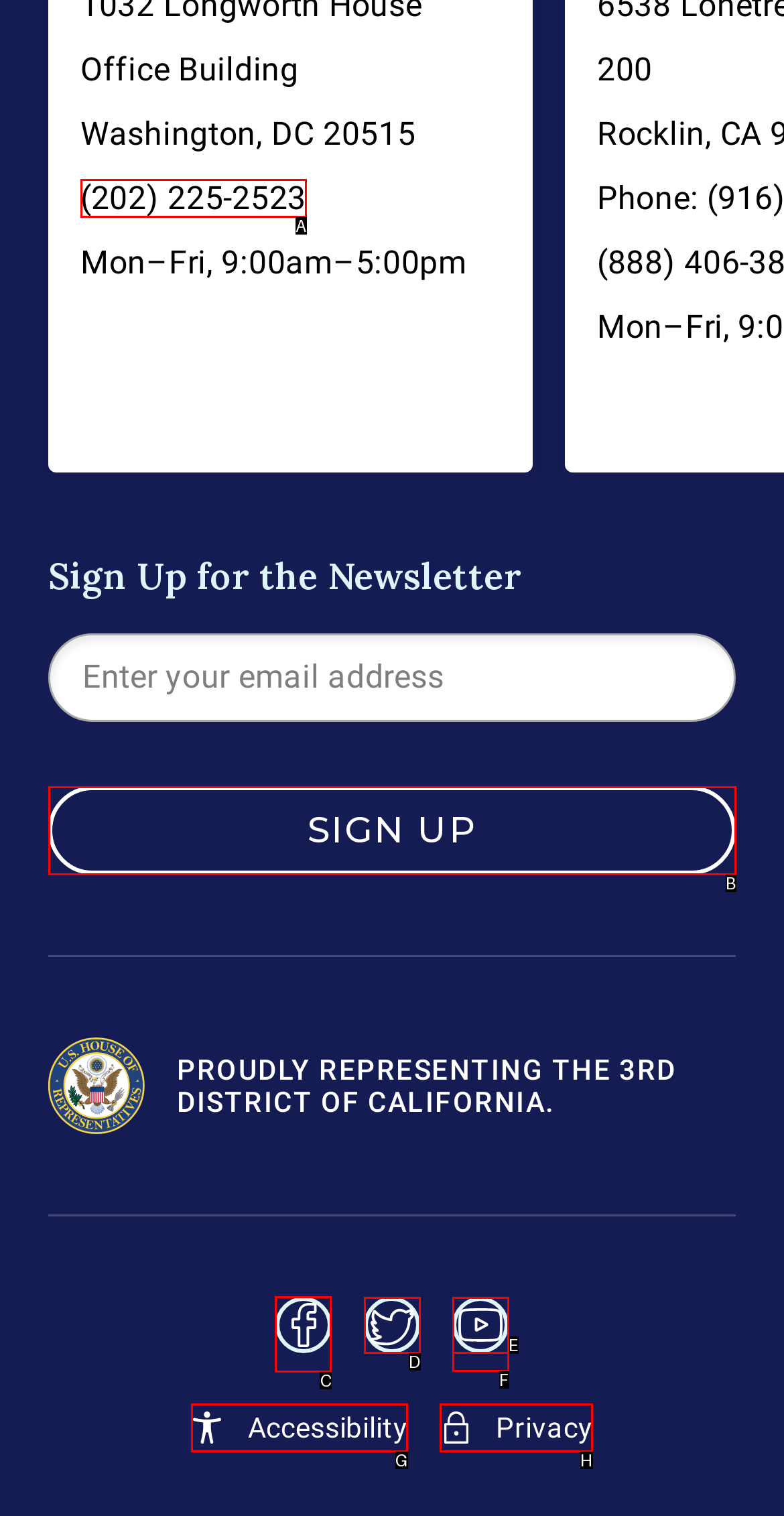Among the marked elements in the screenshot, which letter corresponds to the UI element needed for the task: Visit Facebook page?

C